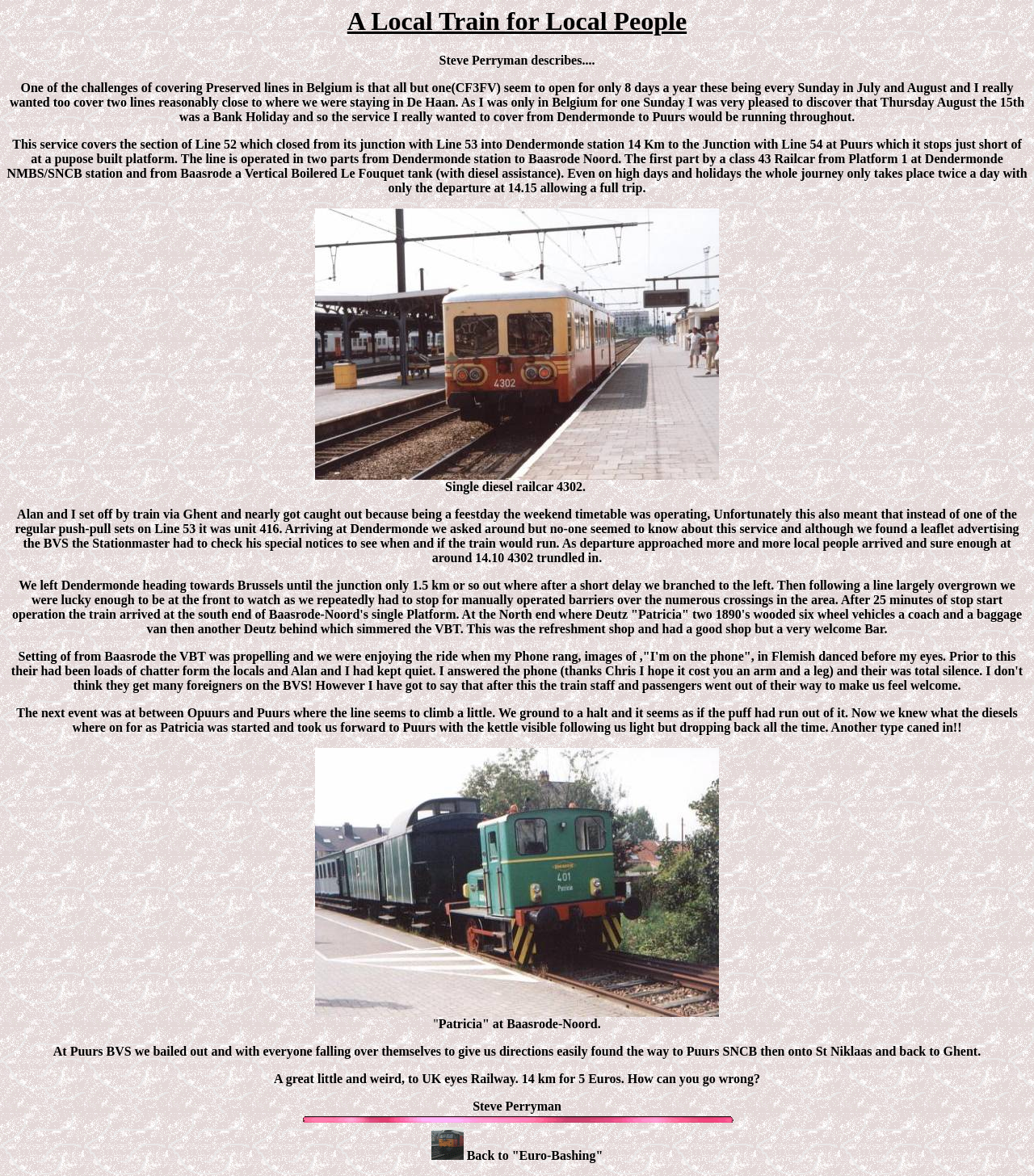Please analyze the image and provide a thorough answer to the question:
What is the price of the train journey?

The article mentions 'A great little and weird, to UK eyes Railway. 14 km for 5 Euros. How can you go wrong?' which indicates that the price of the train journey is 5 Euros.